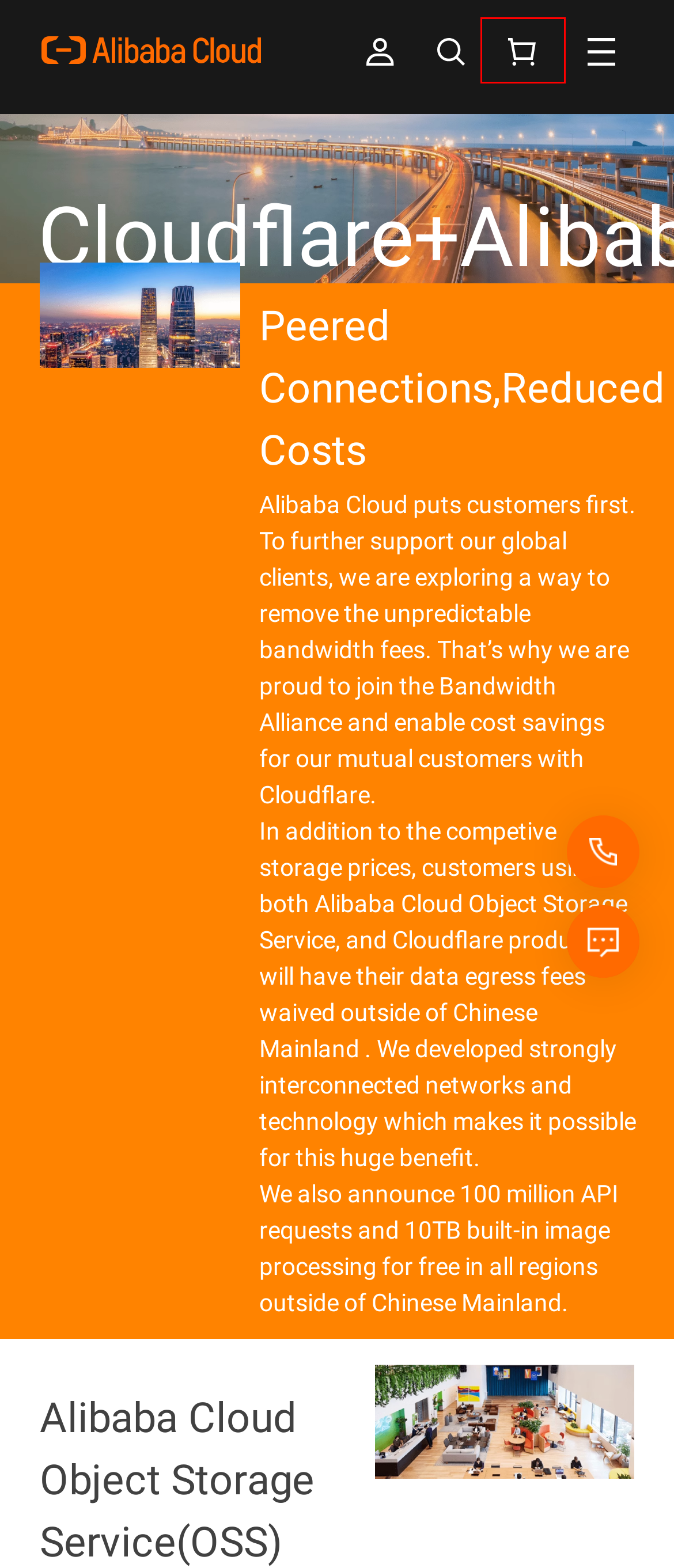Given a screenshot of a webpage featuring a red bounding box, identify the best matching webpage description for the new page after the element within the red box is clicked. Here are the options:
A. Free Online Tutorials for Most Used Programming Languages - Alibaba Cloud
B. Learn What Are Happening in the World of Cloud Computing - Alibaba Cloud
C. Login
D. Software Infrastructure-Marketplace - Alibaba Cloud
E. How to Become A Web Developer? What A Web Developer Should Learn? - Alibaba Cloud
F. Alibaba Cloud News Network
G. Alibaba Cloud Careers
H. Learn the Latest News of Different Industries and Bring Your Business to Success - Alibaba Cloud

C